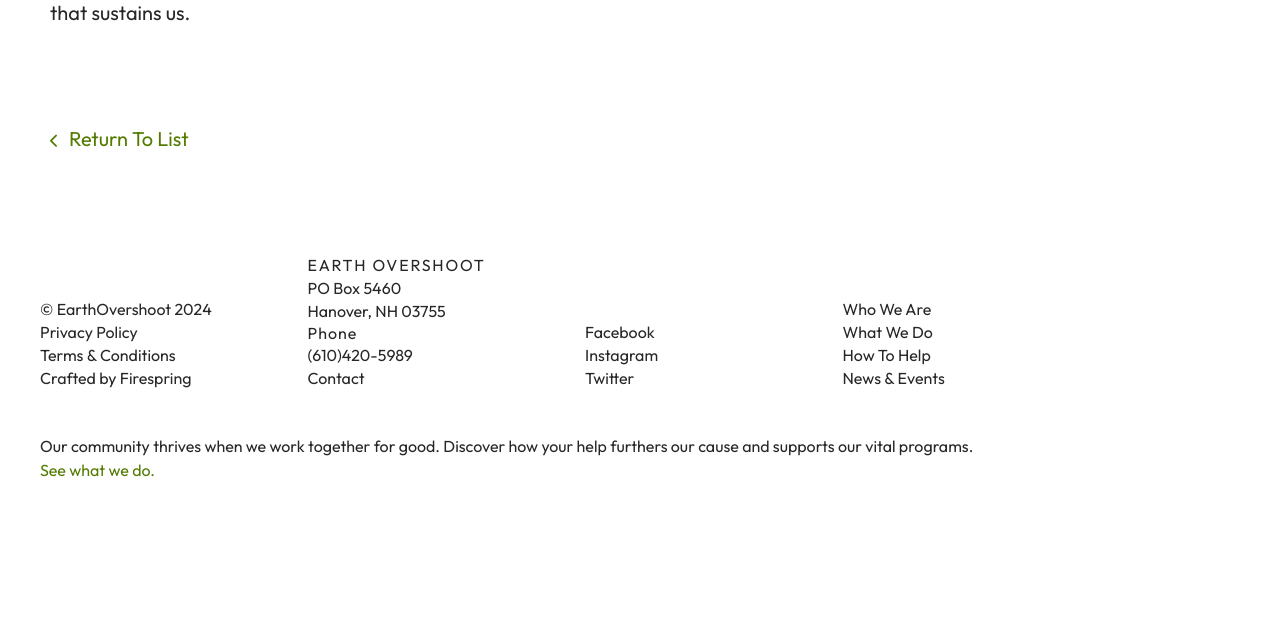Using the details from the image, please elaborate on the following question: What is the theme of the organization?

Although the webpage does not explicitly state the theme of the organization, the name 'EarthOvershoot' and the overall design of the webpage suggest that the organization is related to environmental conservation, possibly focusing on sustainability and eco-friendliness.